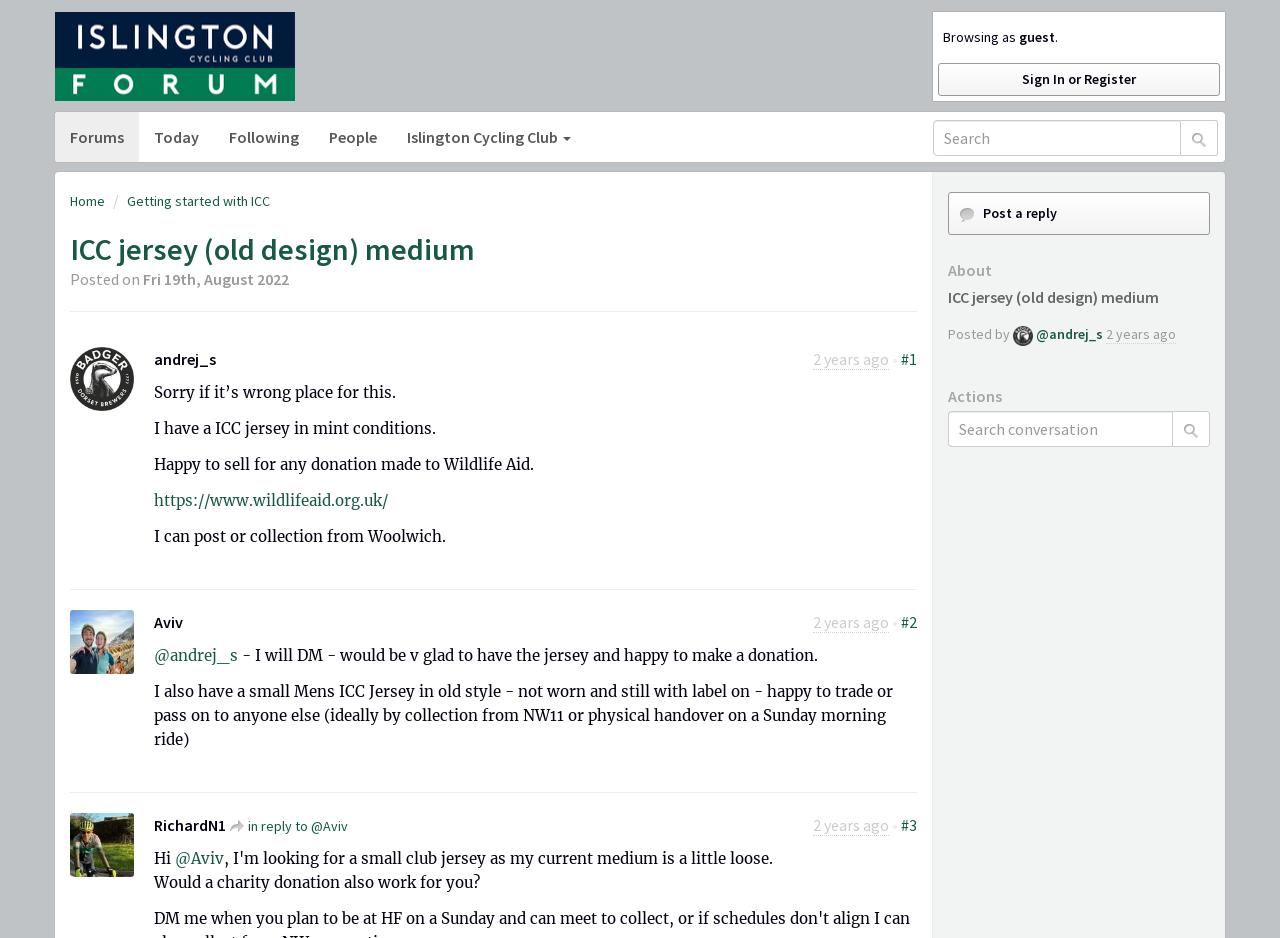Please identify the primary heading on the webpage and return its text.

ICC jersey (old design) medium